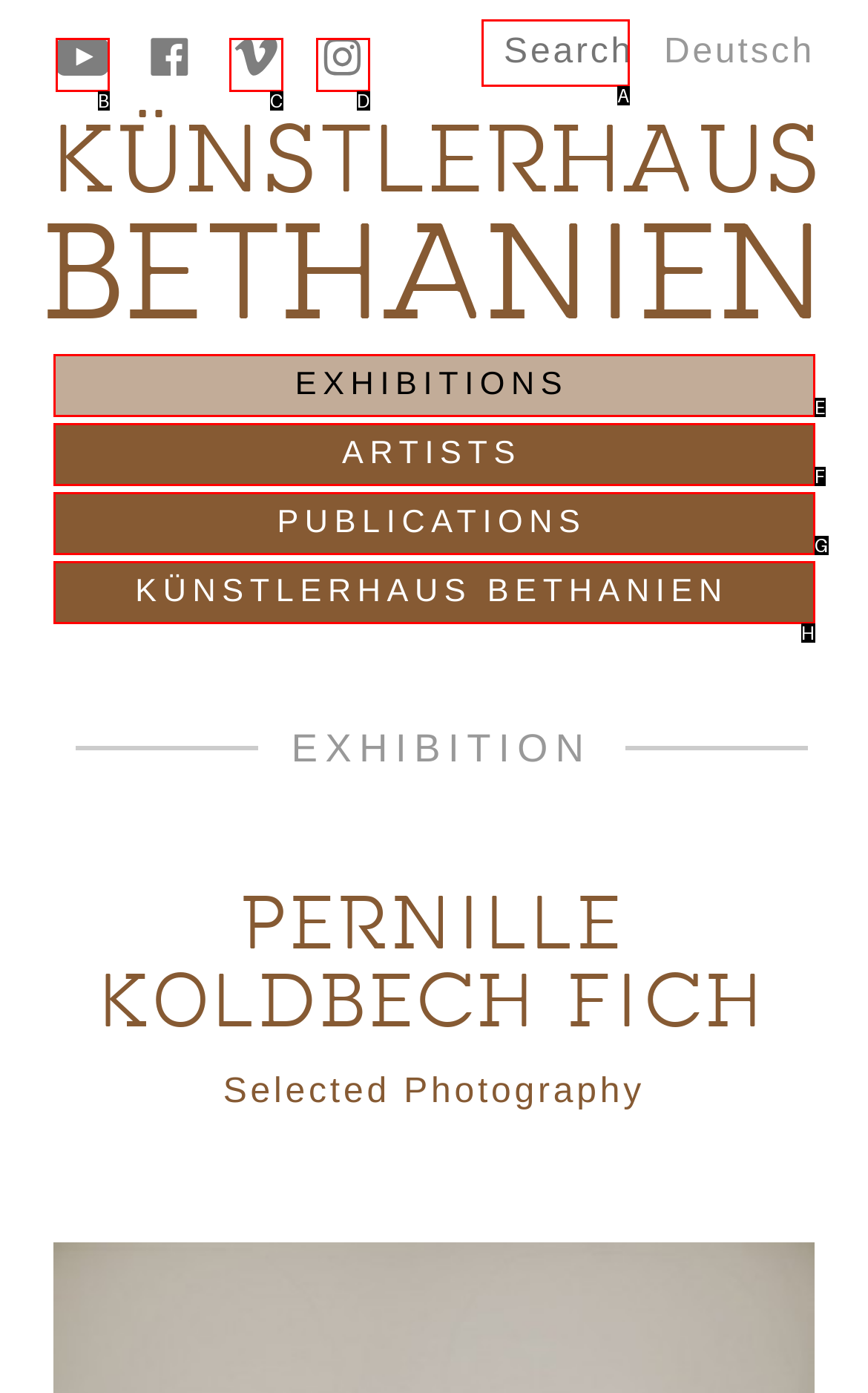Identify the correct UI element to click on to achieve the following task: Search for something Respond with the corresponding letter from the given choices.

A